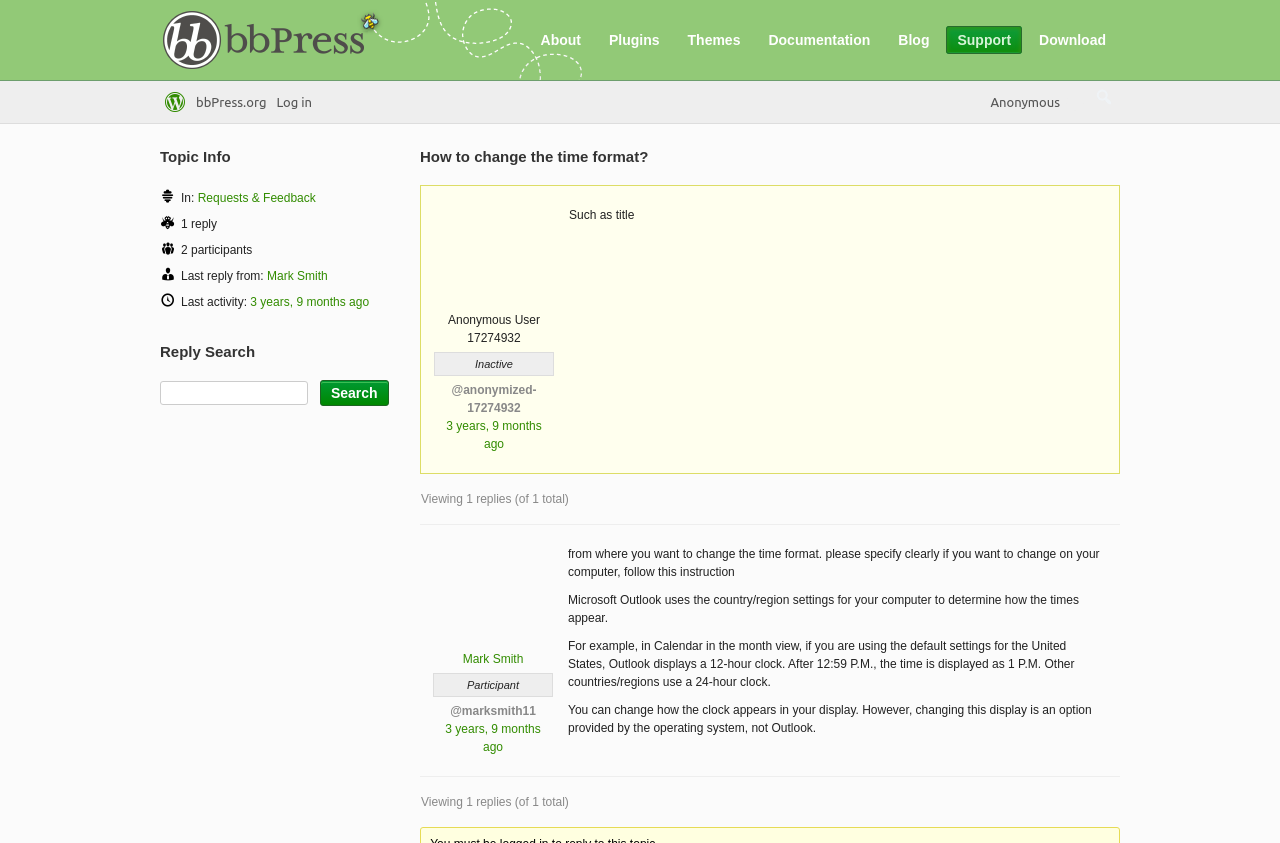Reply to the question with a single word or phrase:
What is the role of Mark Smith in this topic?

Participant